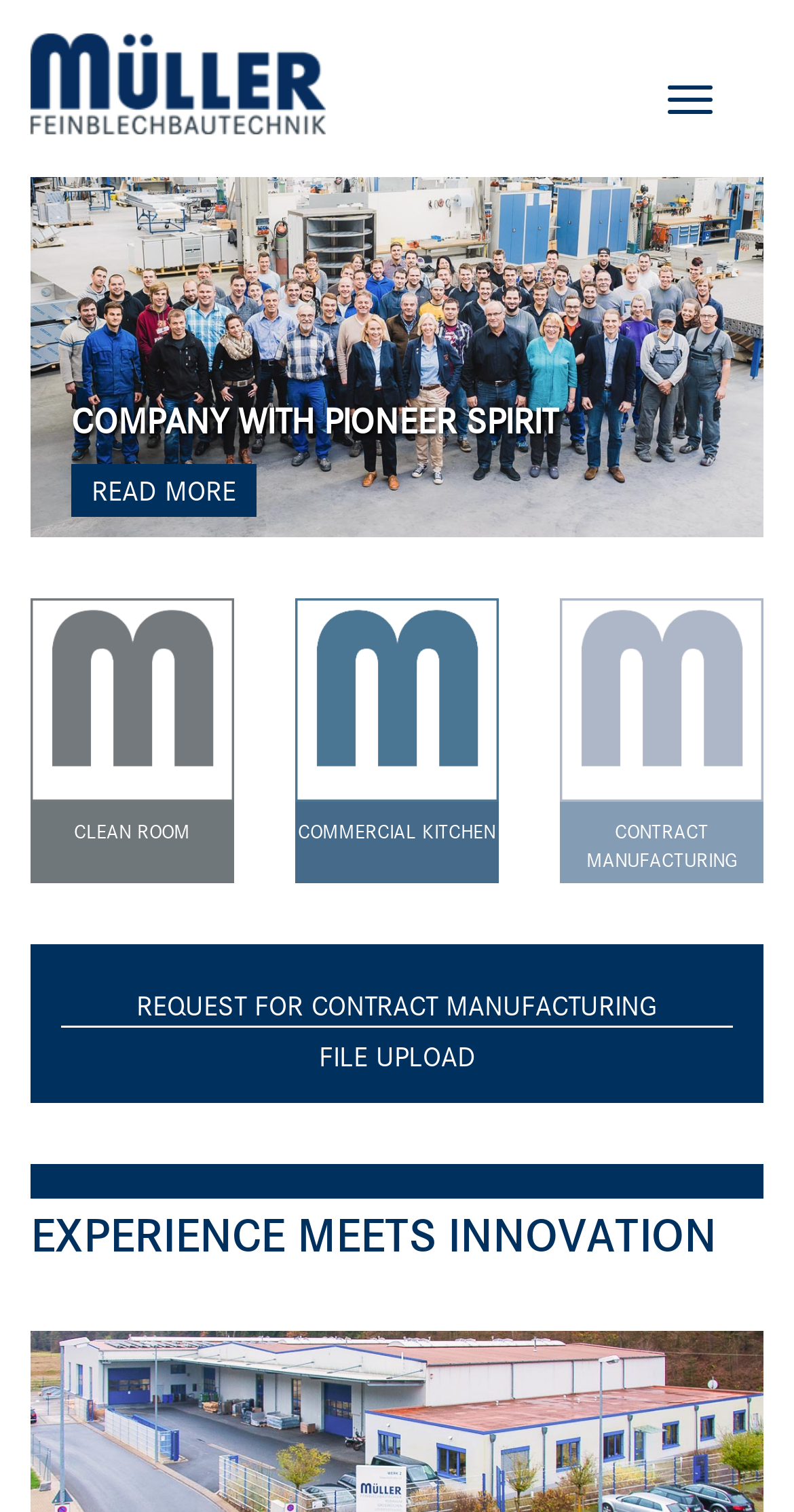Provide a brief response to the question below using a single word or phrase: 
What is the theme of the heading?

Innovation